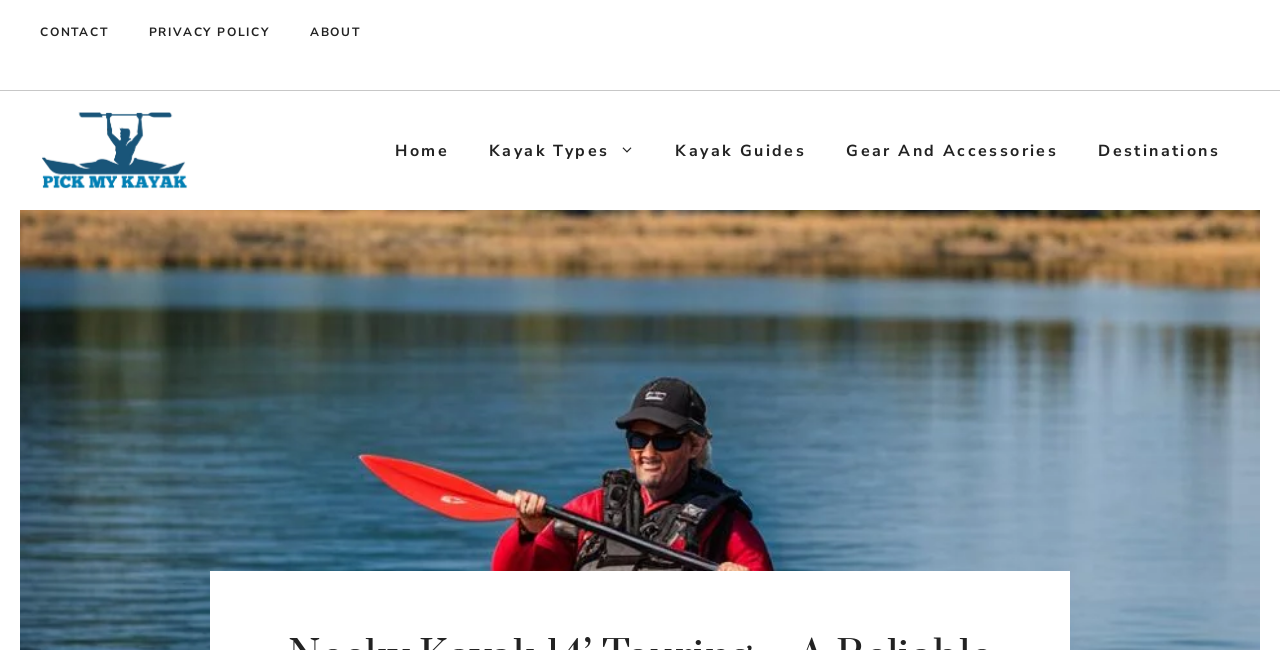Using the details in the image, give a detailed response to the question below:
How many links are in the navigation menu?

I counted the number of links within the navigation menu element with the label 'Primary' and found five links.